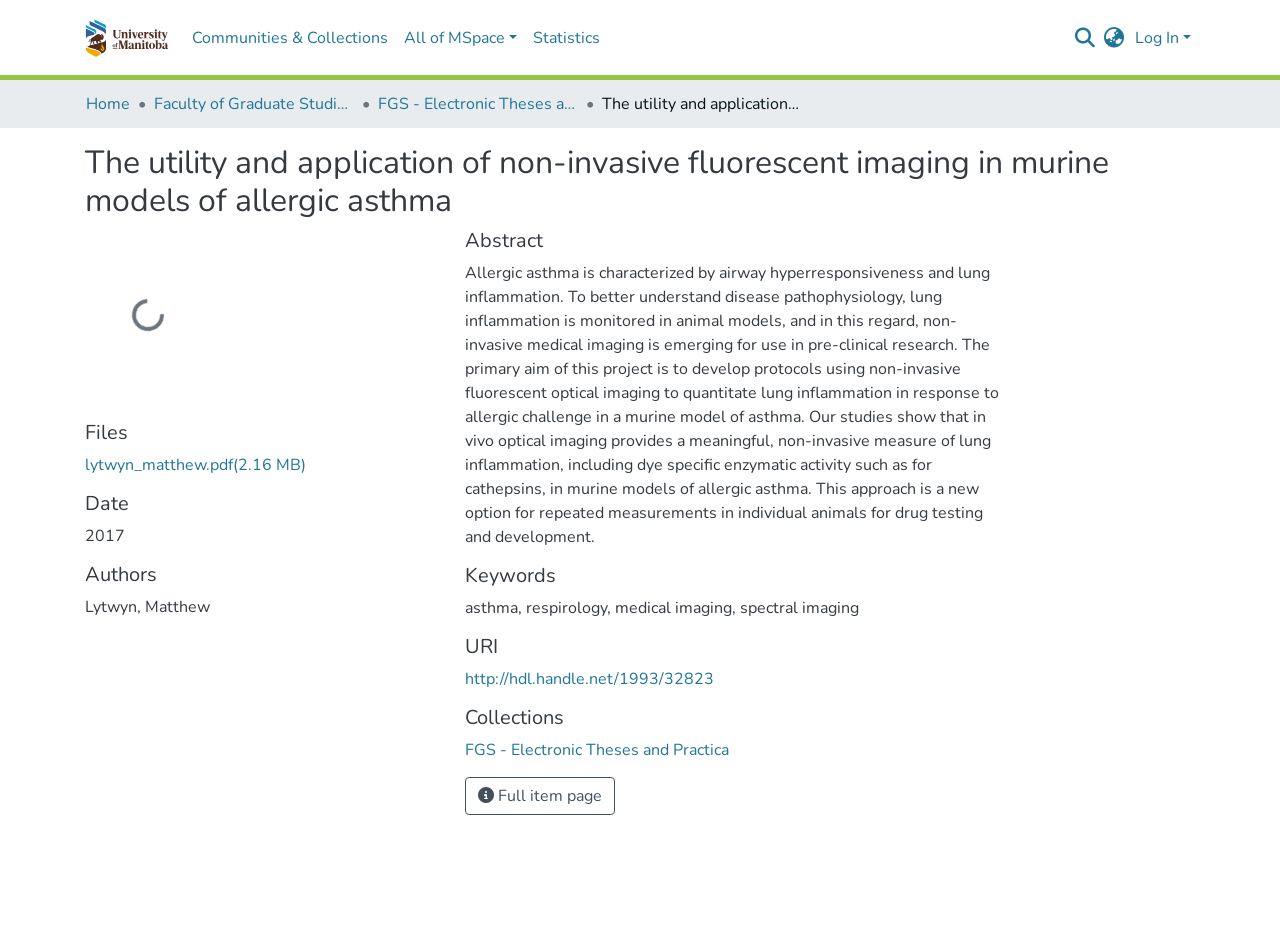What is the name of the author of this thesis?
Look at the image and answer the question using a single word or phrase.

Matthew Lytwyn